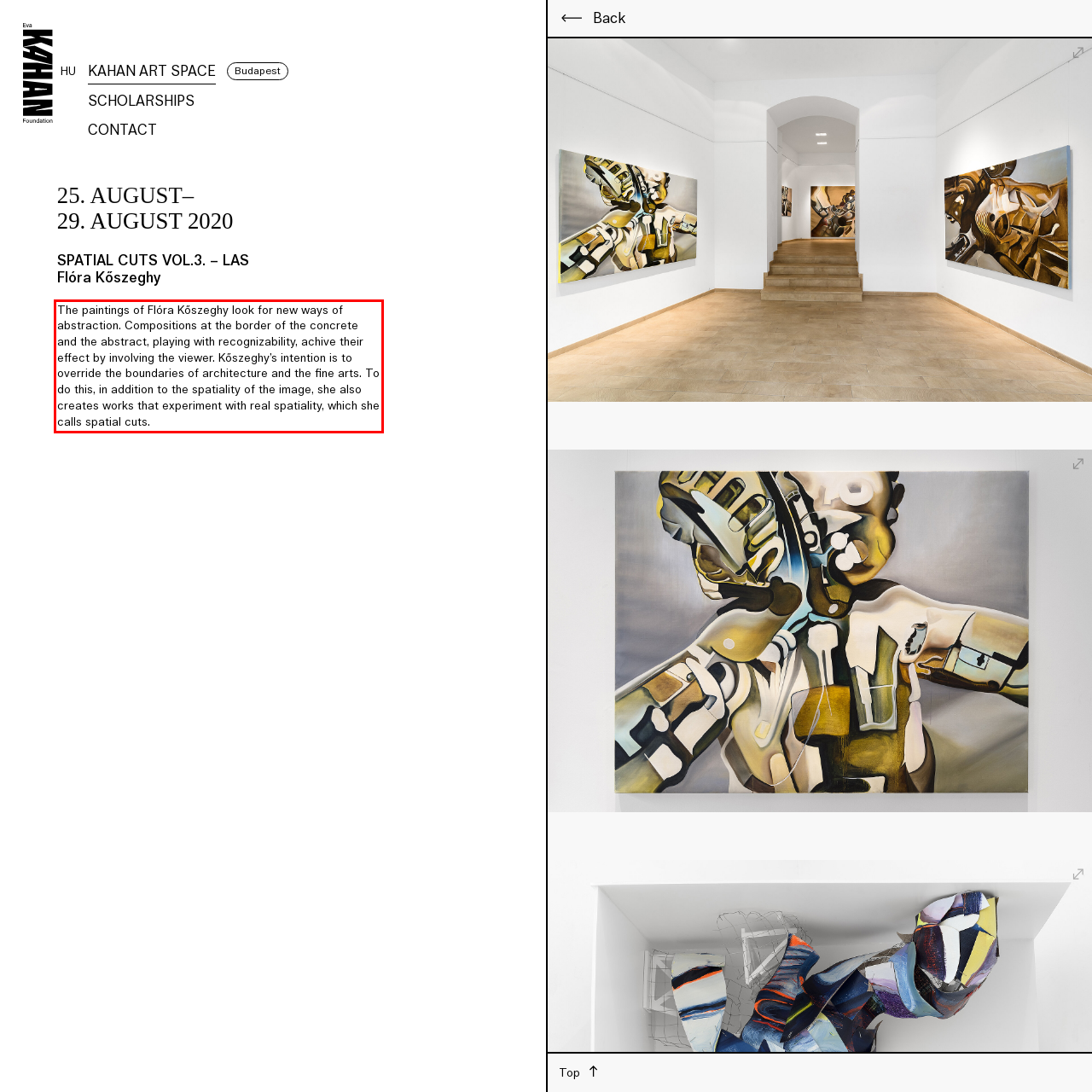With the provided screenshot of a webpage, locate the red bounding box and perform OCR to extract the text content inside it.

The paintings of Flóra Kőszeghy look for new ways of abstraction. Compositions at the border of the concrete and the abstract, playing with recognizability, achive their effect by involving the viewer. Kőszeghy’s intention is to override the boundaries of architecture and the fine arts. To do this, in addition to the spatiality of the image, she also creates works that experiment with real spatiality, which she calls spatial cuts.